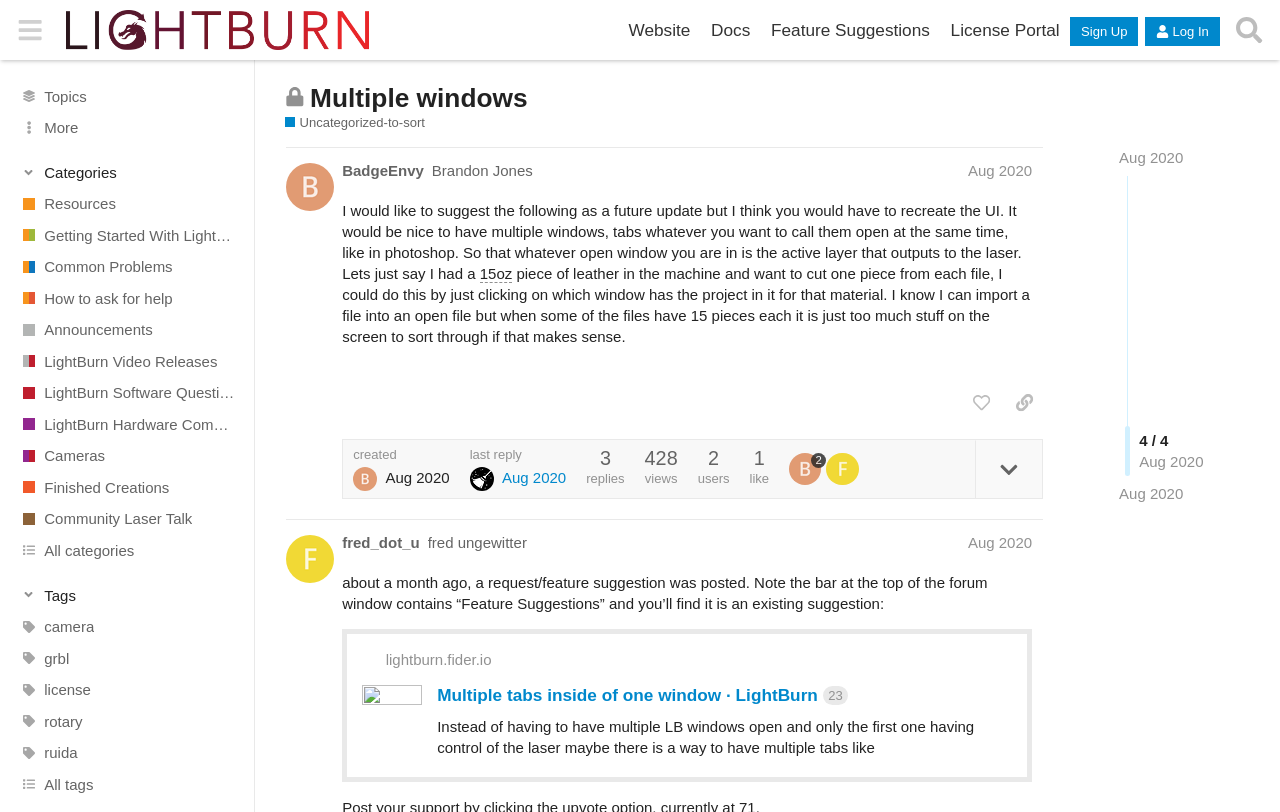Locate the bounding box coordinates of the element's region that should be clicked to carry out the following instruction: "Search for topics". The coordinates need to be four float numbers between 0 and 1, i.e., [left, top, right, bottom].

[0.959, 0.011, 0.992, 0.063]